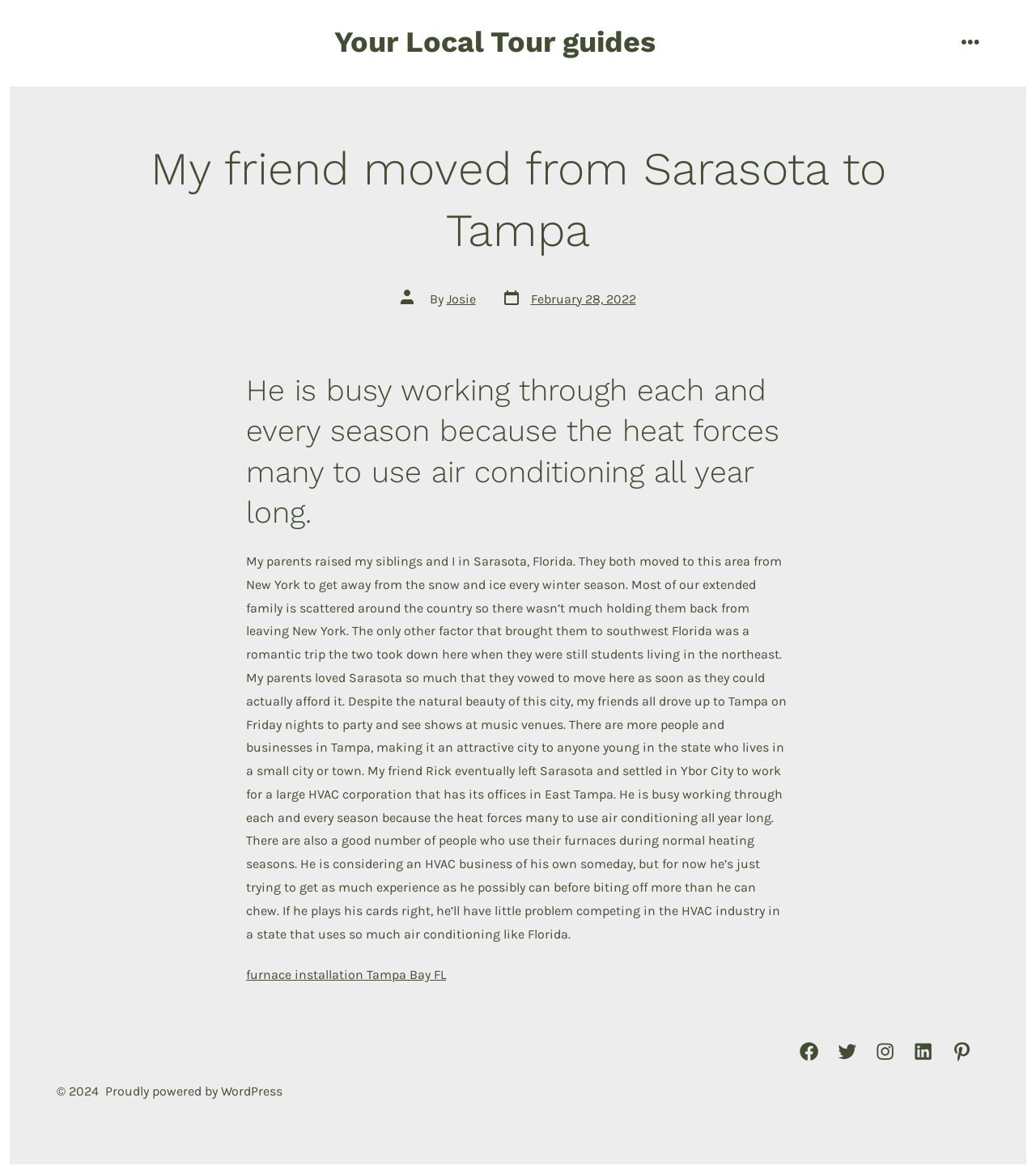Locate the bounding box coordinates of the element that needs to be clicked to carry out the instruction: "Read the article title". The coordinates should be given as four float numbers ranging from 0 to 1, i.e., [left, top, right, bottom].

[0.108, 0.118, 0.892, 0.223]